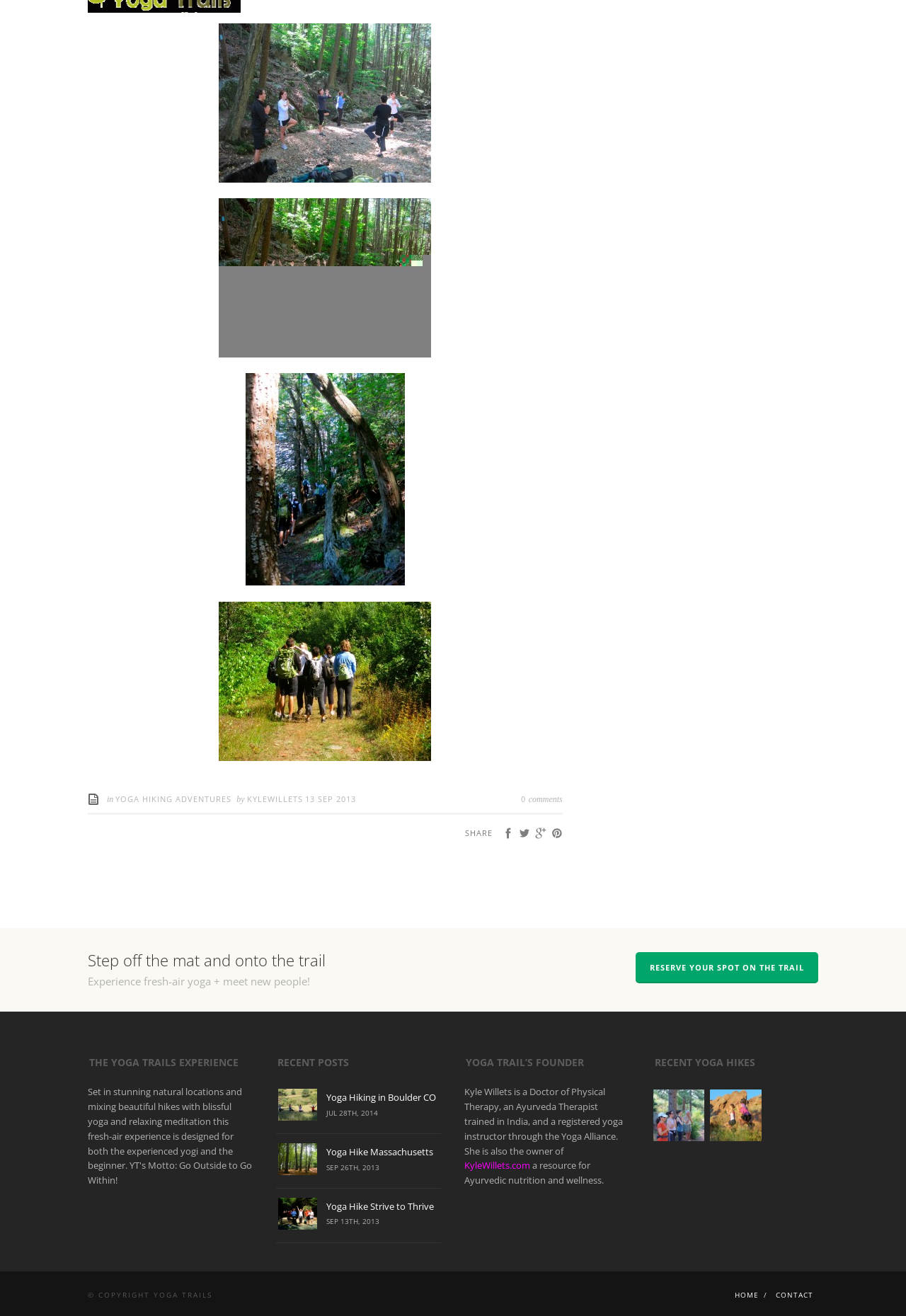Give a concise answer of one word or phrase to the question: 
How many images are there on the webpage?

9